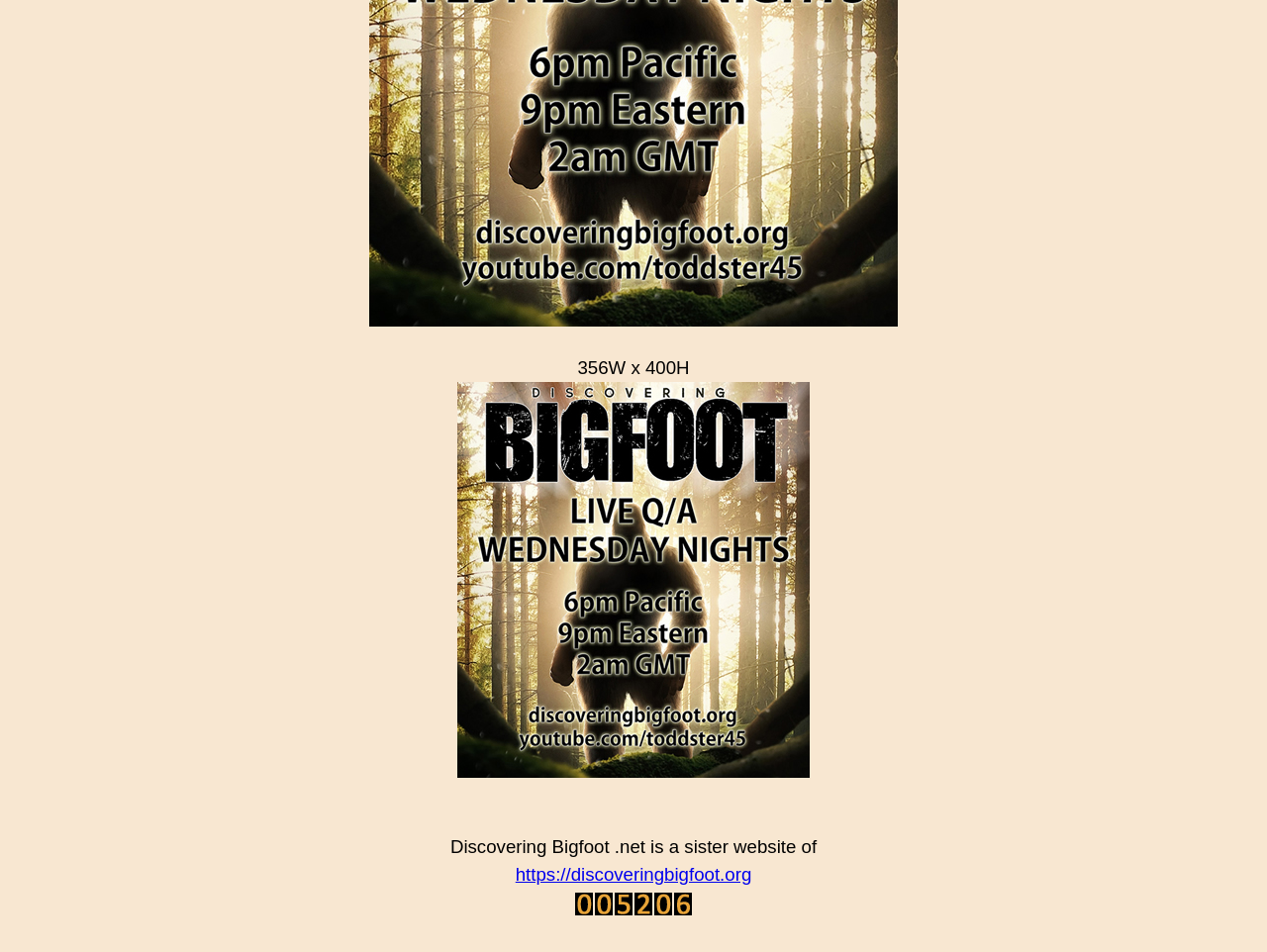Provide the bounding box coordinates of the HTML element this sentence describes: "https://discoveringbigfoot.org". The bounding box coordinates consist of four float numbers between 0 and 1, i.e., [left, top, right, bottom].

[0.407, 0.908, 0.593, 0.93]